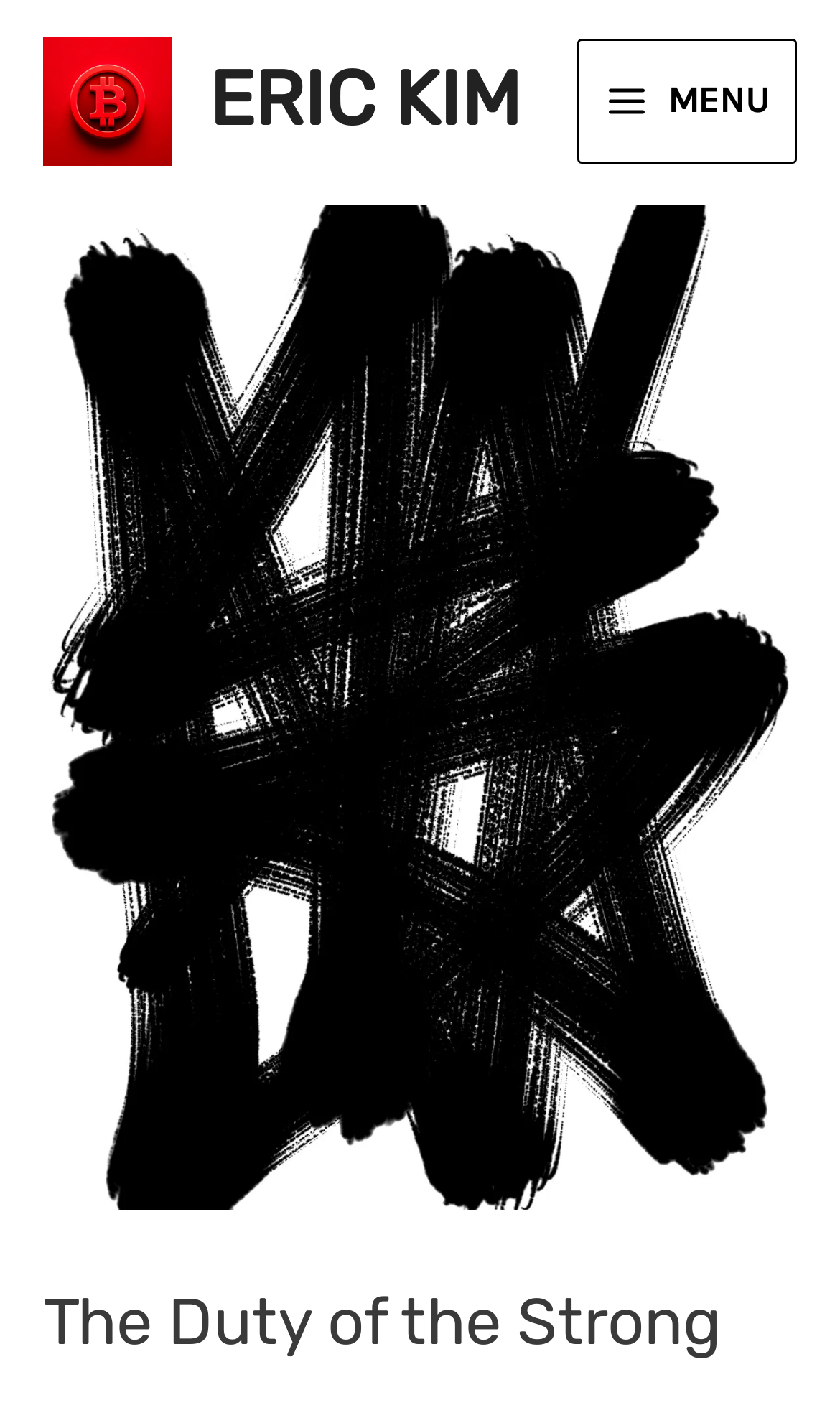Is the main menu expanded?
Answer the question with a single word or phrase derived from the image.

No